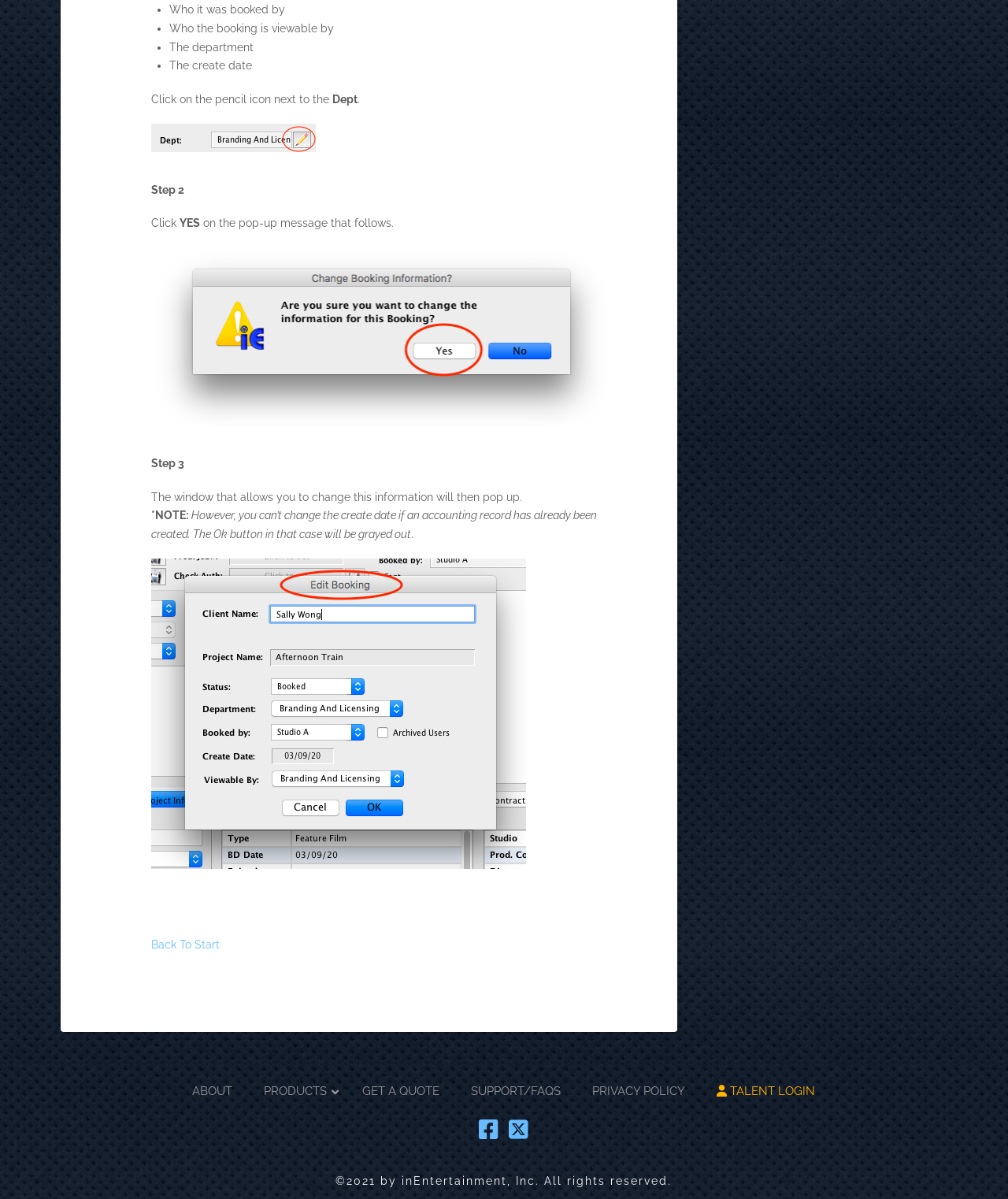Locate the bounding box for the described UI element: "Back To Start". Ensure the coordinates are four float numbers between 0 and 1, formatted as [left, top, right, bottom].

[0.15, 0.539, 0.218, 0.549]